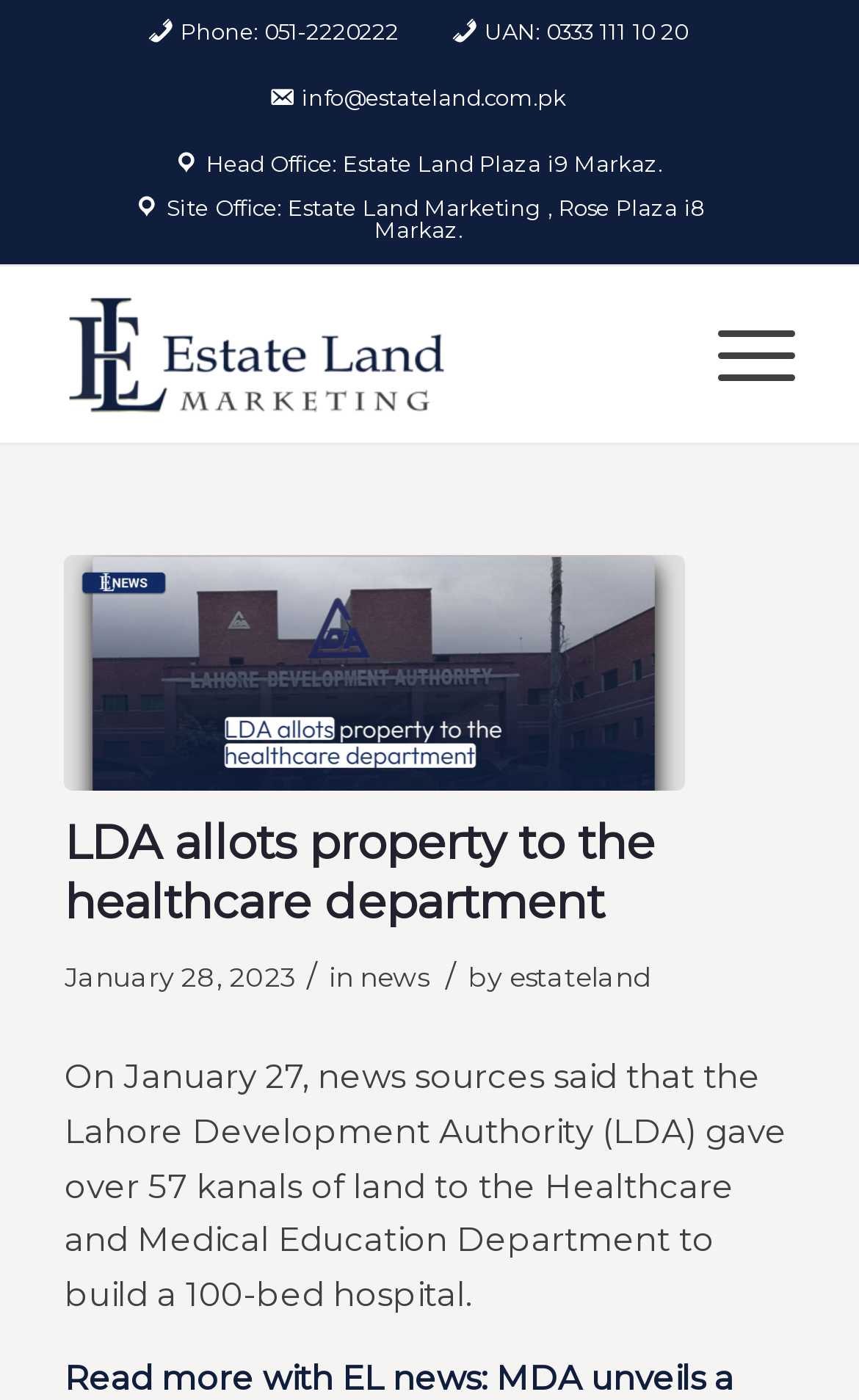Please provide a comprehensive answer to the question below using the information from the image: When was the news article published?

The news article was published on January 28, 2023, as indicated by the timestamp below the heading, which shows the date of publication.